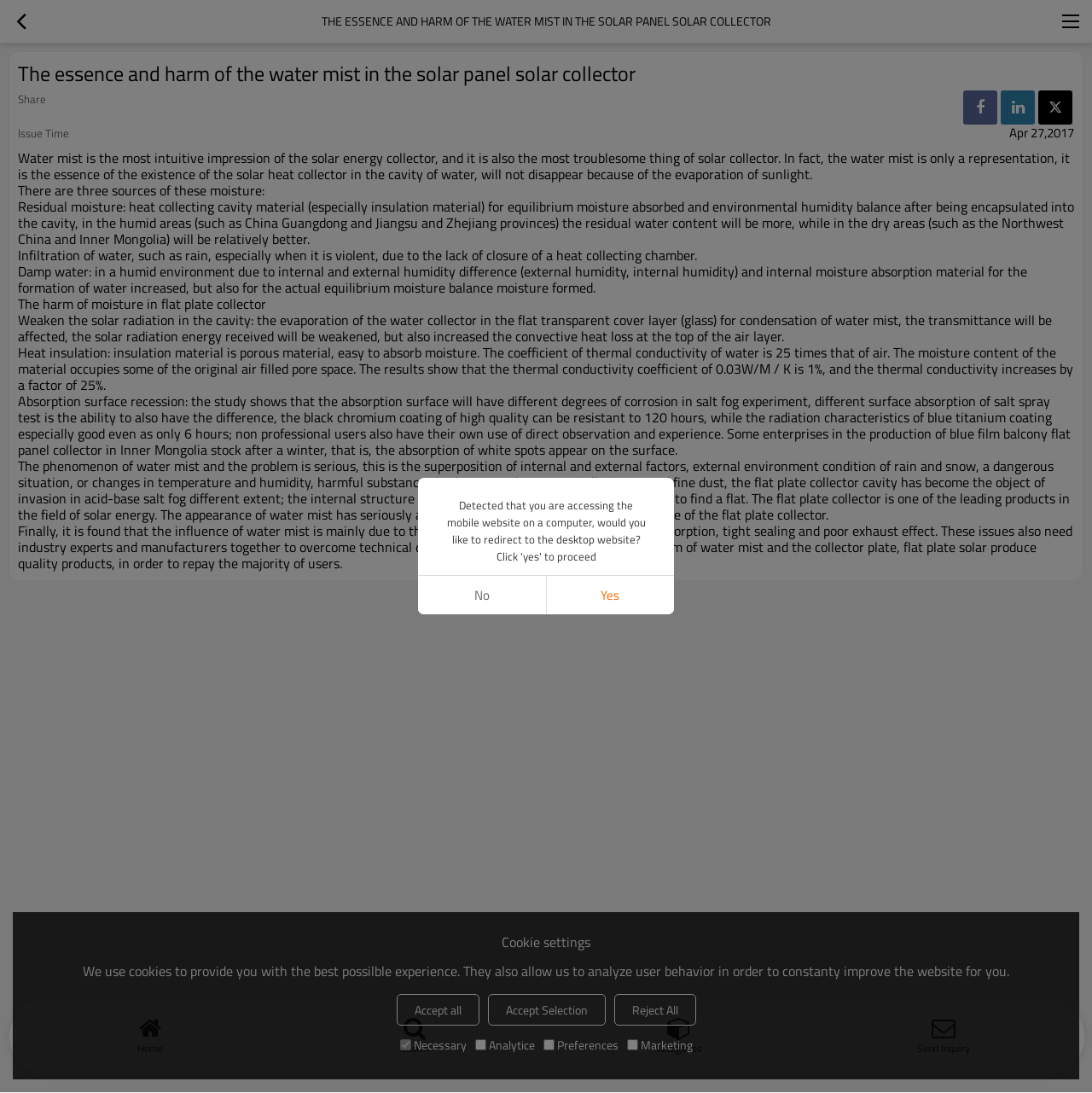Provide a one-word or brief phrase answer to the question:
What is the purpose of the buttons at the bottom of the webpage?

Navigation